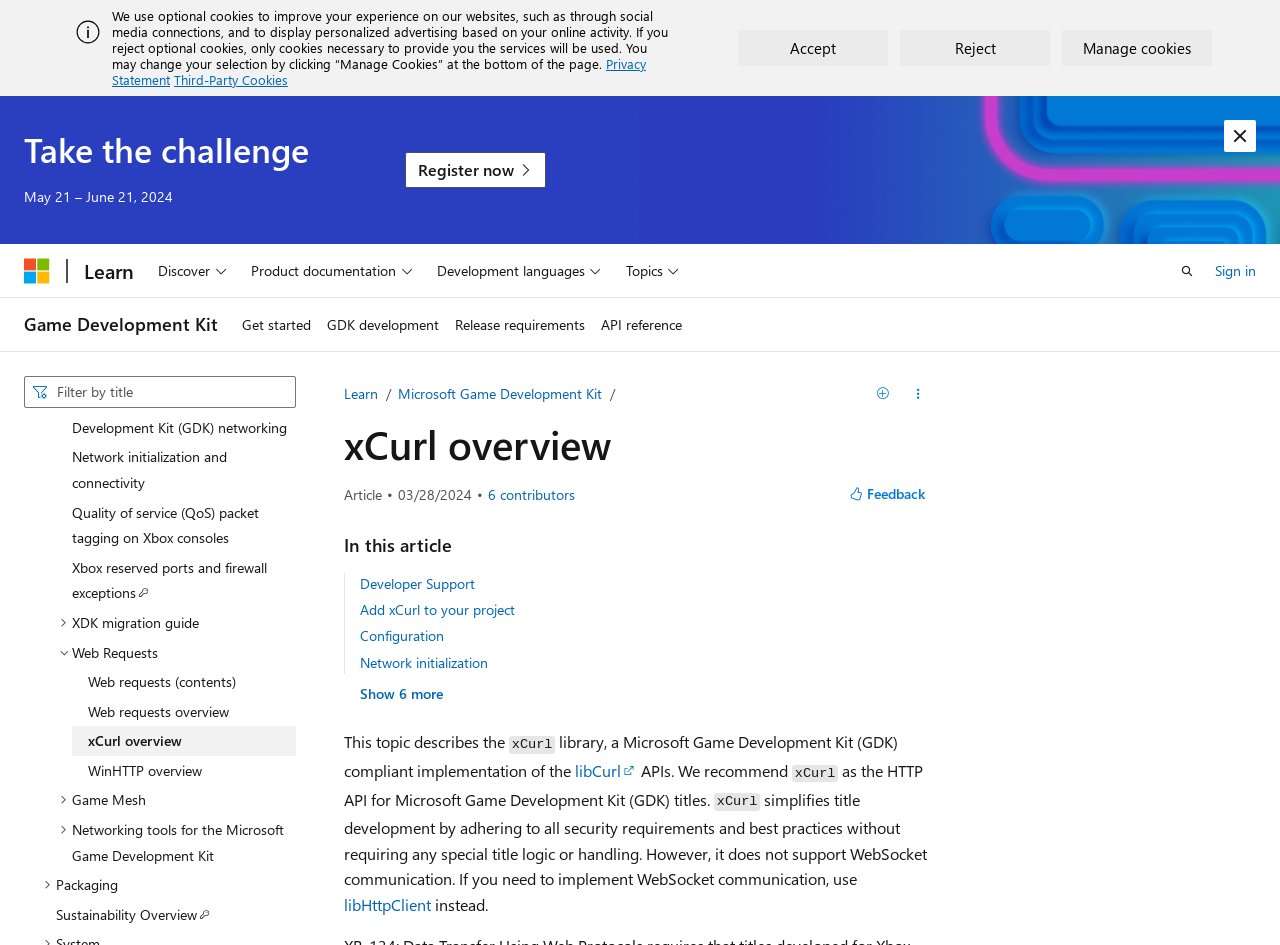Articulate a complete and detailed caption of the webpage elements.

The webpage is about the xCurl overview, which is a recommended approach for implementing general HTTP requests. At the top, there is a banner with a cookie policy notification, which includes an image, a static text, and three buttons: "Accept", "Reject", and "Manage cookies". Below the banner, there is a heading "Take the challenge" with a static text "May 21 – June 21, 2024" and a link "Register now".

On the top-left corner, there is a navigation menu with links to "Microsoft", "Learn", and "Game Development Kit". Next to it, there is a search bar with a combobox and a list of search categories, including "Overviews and how-tos", "Accessibility documentation", and "Web Requests". The search bar is followed by a navigation menu with links to "Get started", "GDK development", "Release requirements", and "API reference".

The main content of the webpage is divided into two sections. The first section has a heading "xCurl overview" and includes a static text, a time indicating the article review date, and a button "View all contributors" with the number of contributors. The second section has a navigation menu "In this article" with links to "Developer Support", "Add xCurl to your project", "Configuration", and "Network initialization", and a button "Show 6 more" to expand the list.

At the bottom of the page, there are several buttons, including "Feedback", "Dismiss alert", and "Manage Cookies". There is also a link to "Privacy Statement" and "Third-Party Cookies".